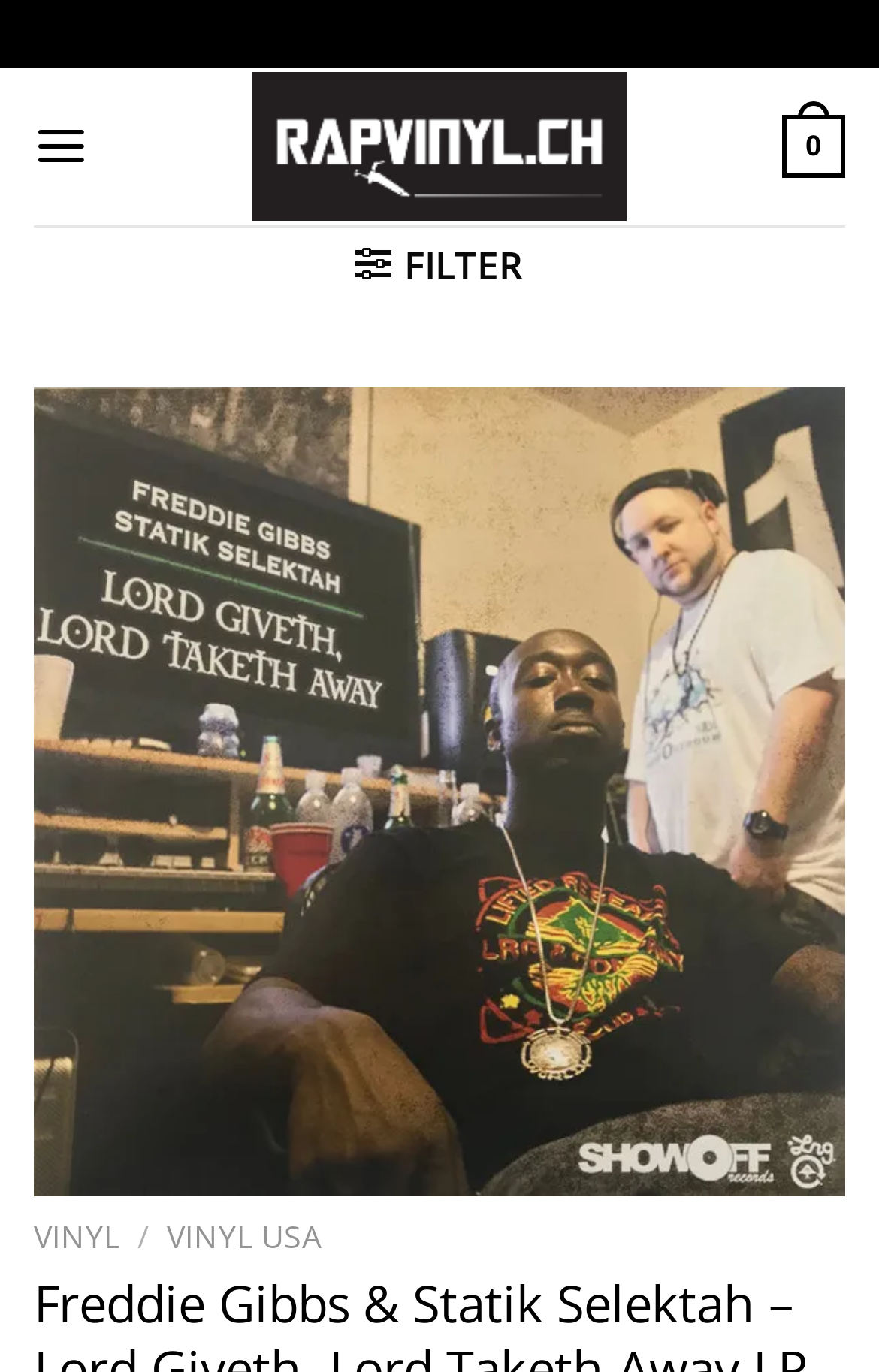Respond with a single word or phrase for the following question: 
What is the purpose of the 'FILTER' button?

To filter content